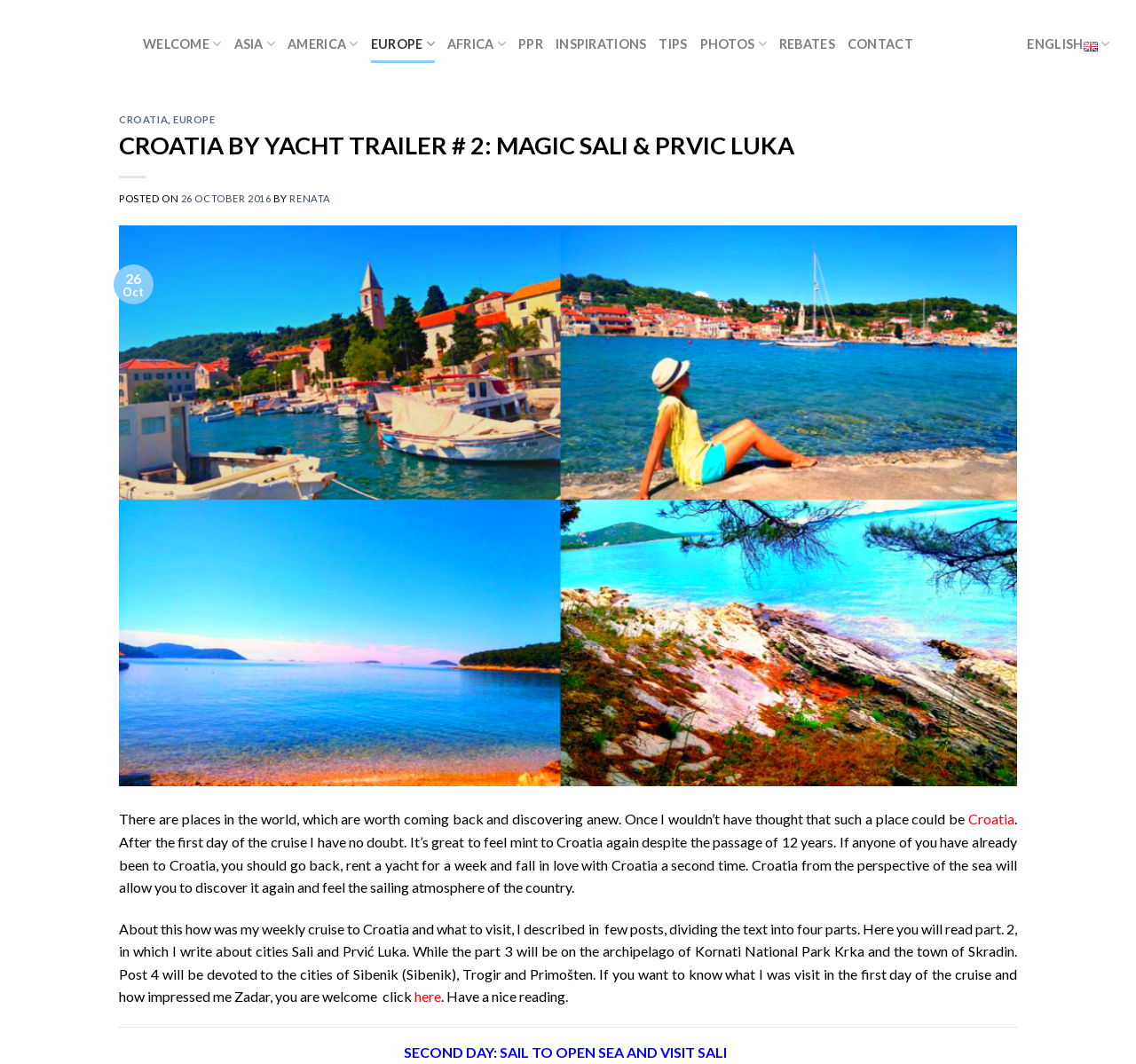Please provide a comprehensive answer to the question based on the screenshot: What is the author's suggestion for visiting Croatia?

The author suggests that if anyone has already been to Croatia, they should go back, rent a yacht for a week and fall in love with Croatia a second time, as mentioned in the text 'If anyone of you have already been to Croatia, you should go back, rent a yacht for a week and fall in love with Croatia a second time'.